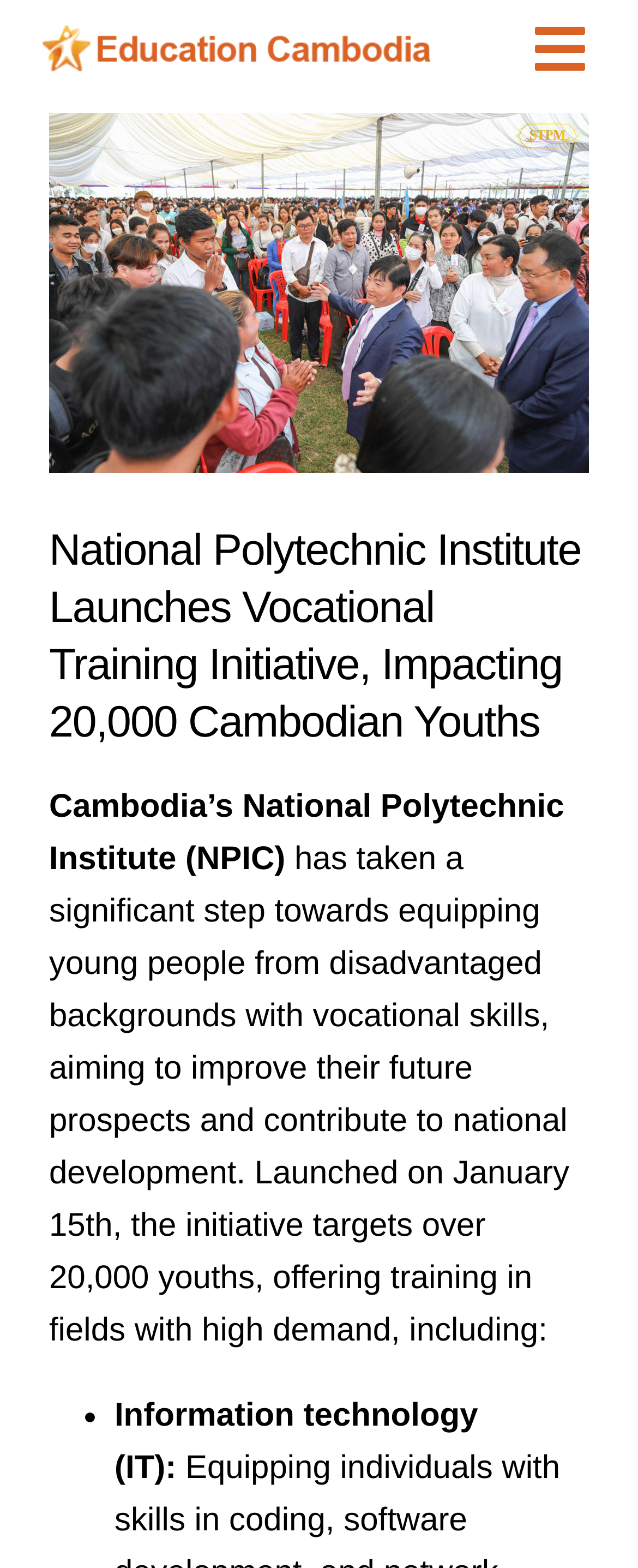Using the element description: "International Schools", determine the bounding box coordinates for the specified UI element. The coordinates should be four float numbers between 0 and 1, [left, top, right, bottom].

[0.0, 0.062, 1.0, 0.104]